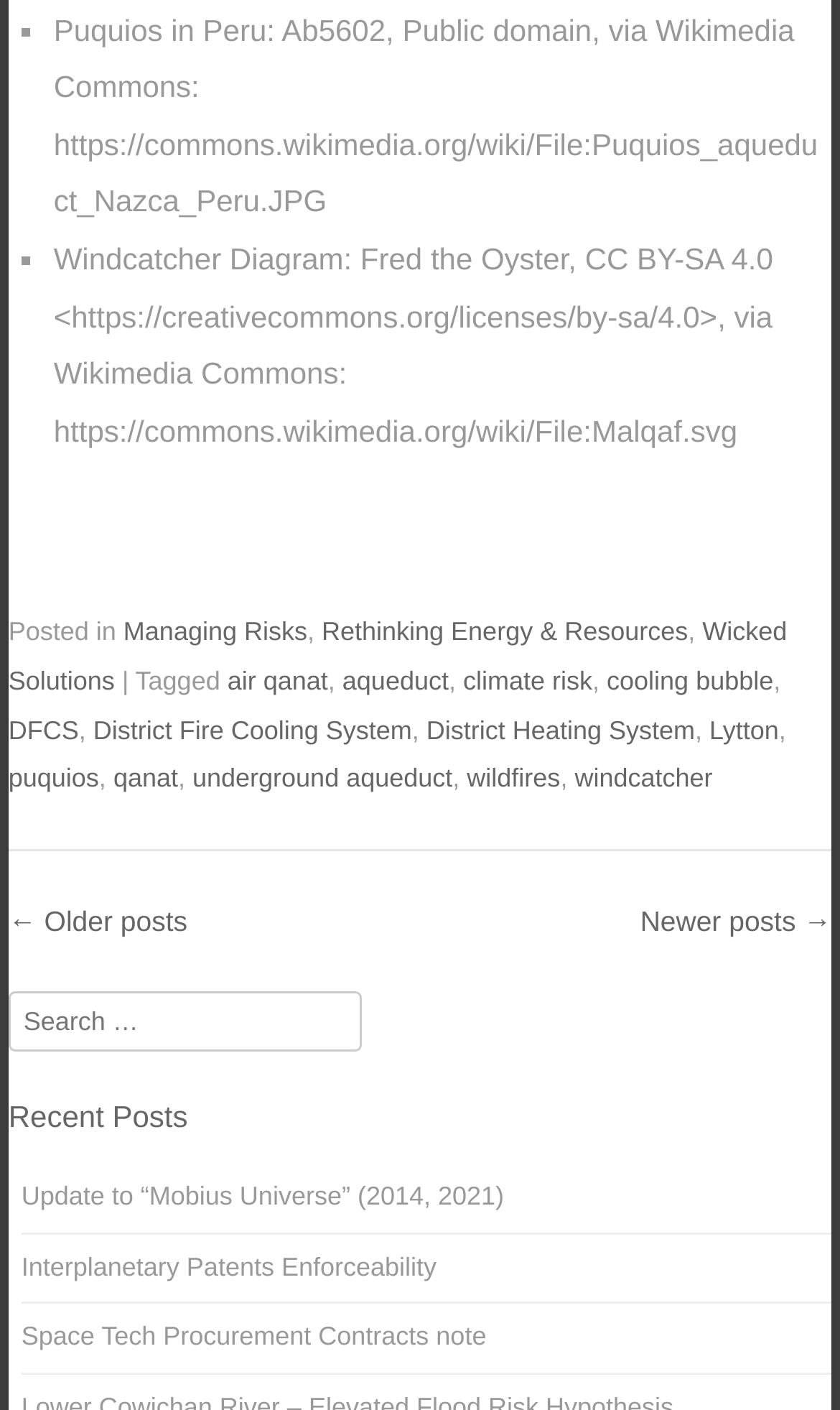Pinpoint the bounding box coordinates of the area that must be clicked to complete this instruction: "Read the post about air qanat".

[0.271, 0.472, 0.39, 0.493]